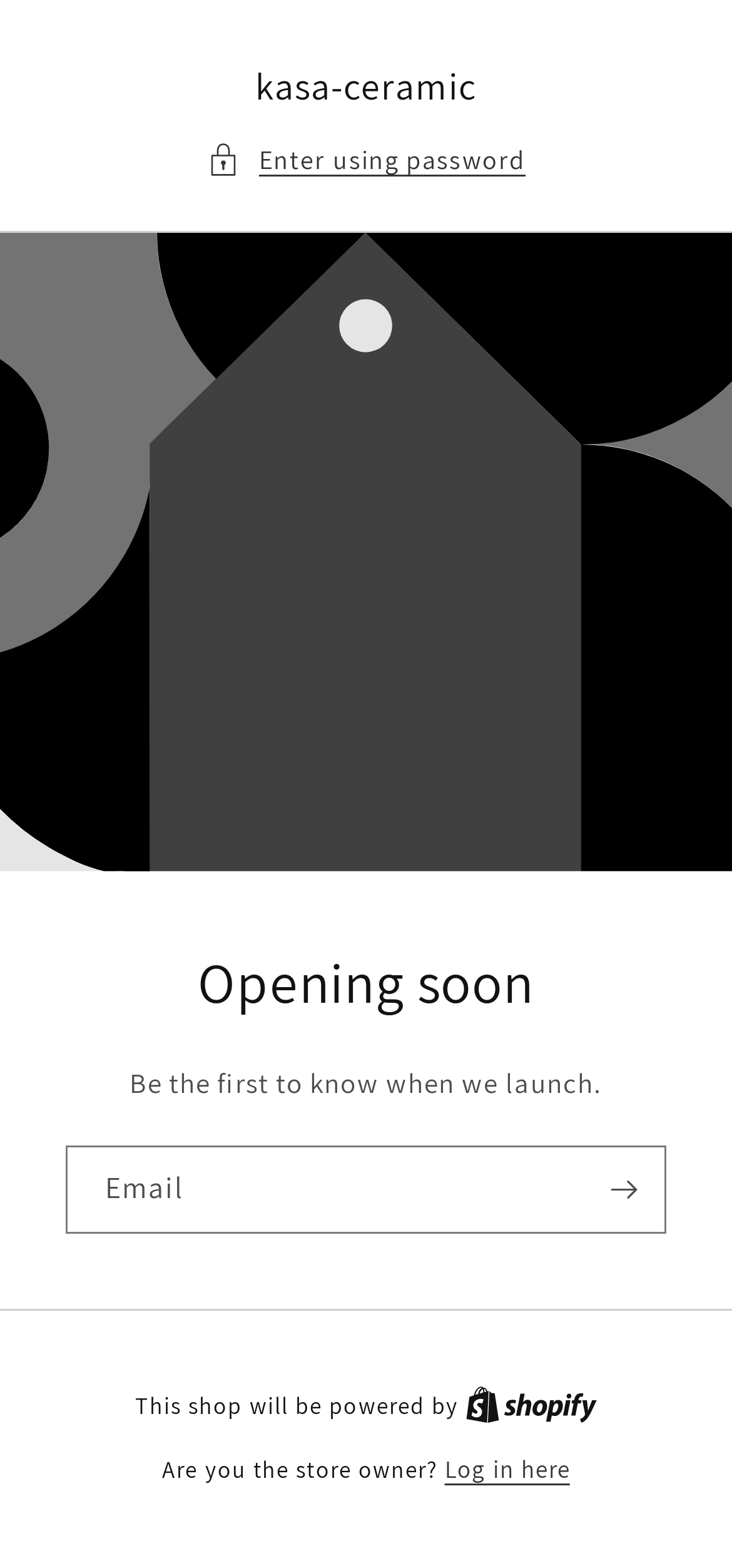Answer this question using a single word or a brief phrase:
What is the purpose of the email textbox?

Subscription